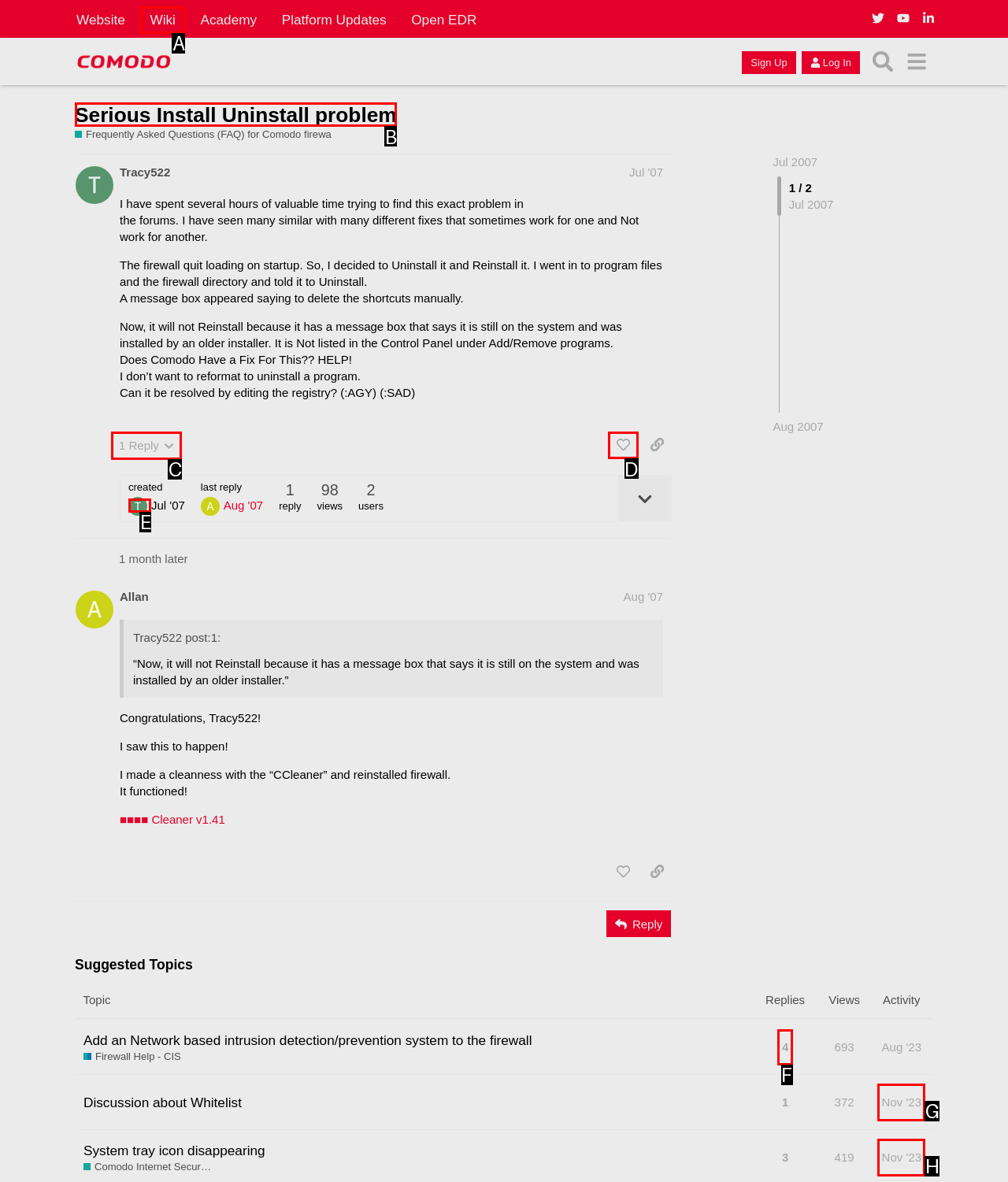Select the HTML element that best fits the description: Serious Install Uninstall problem
Respond with the letter of the correct option from the choices given.

B